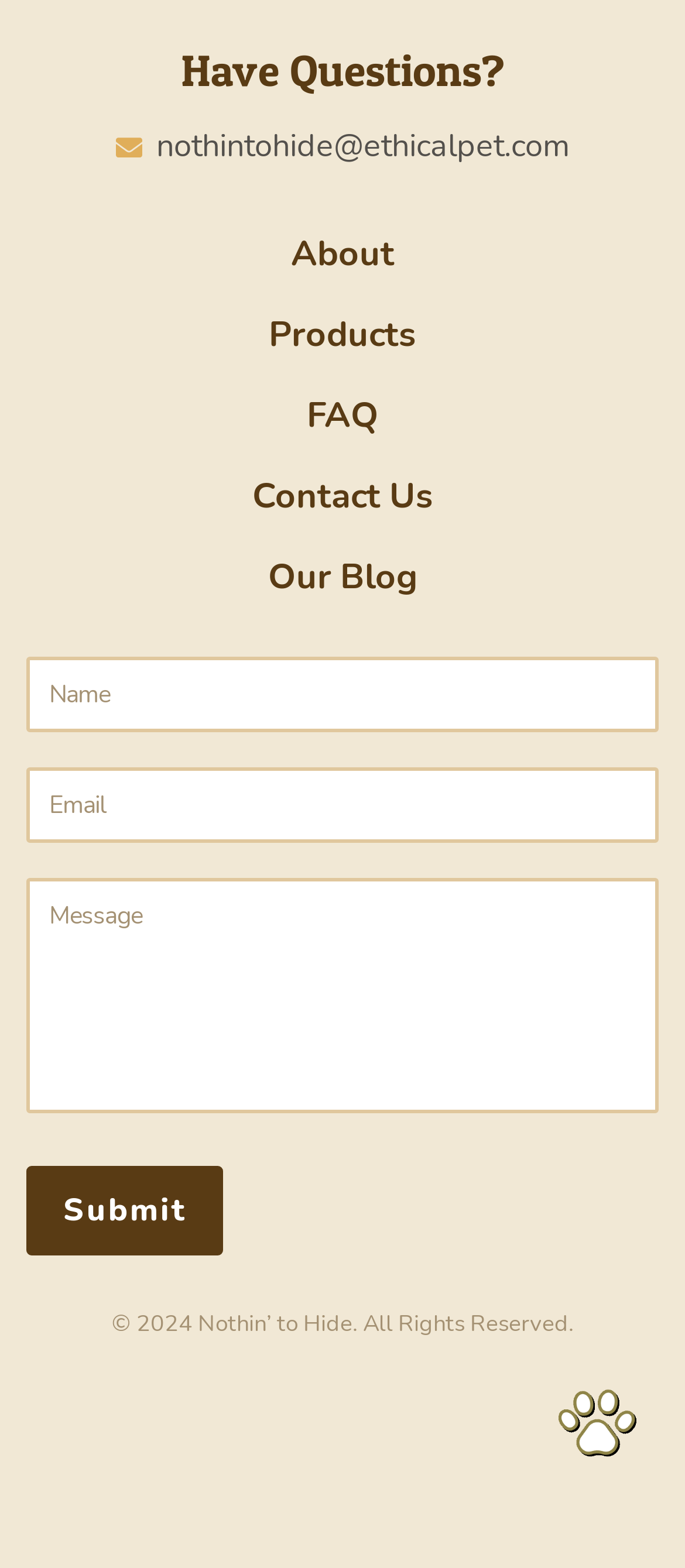Please specify the bounding box coordinates of the area that should be clicked to accomplish the following instruction: "Click the 'Submit' button". The coordinates should consist of four float numbers between 0 and 1, i.e., [left, top, right, bottom].

[0.038, 0.743, 0.326, 0.8]